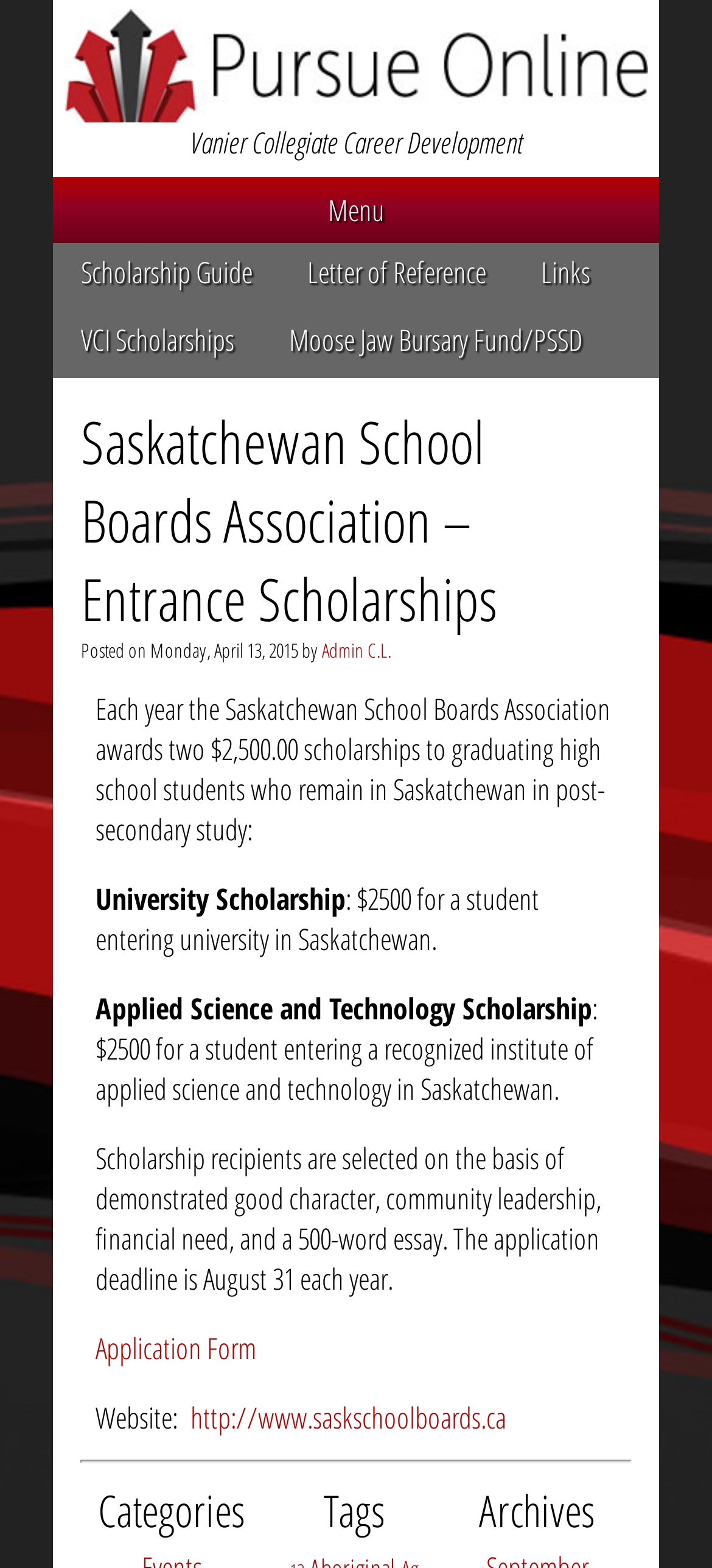Locate the bounding box coordinates of the area where you should click to accomplish the instruction: "Apply for the scholarship".

[0.134, 0.847, 0.36, 0.872]